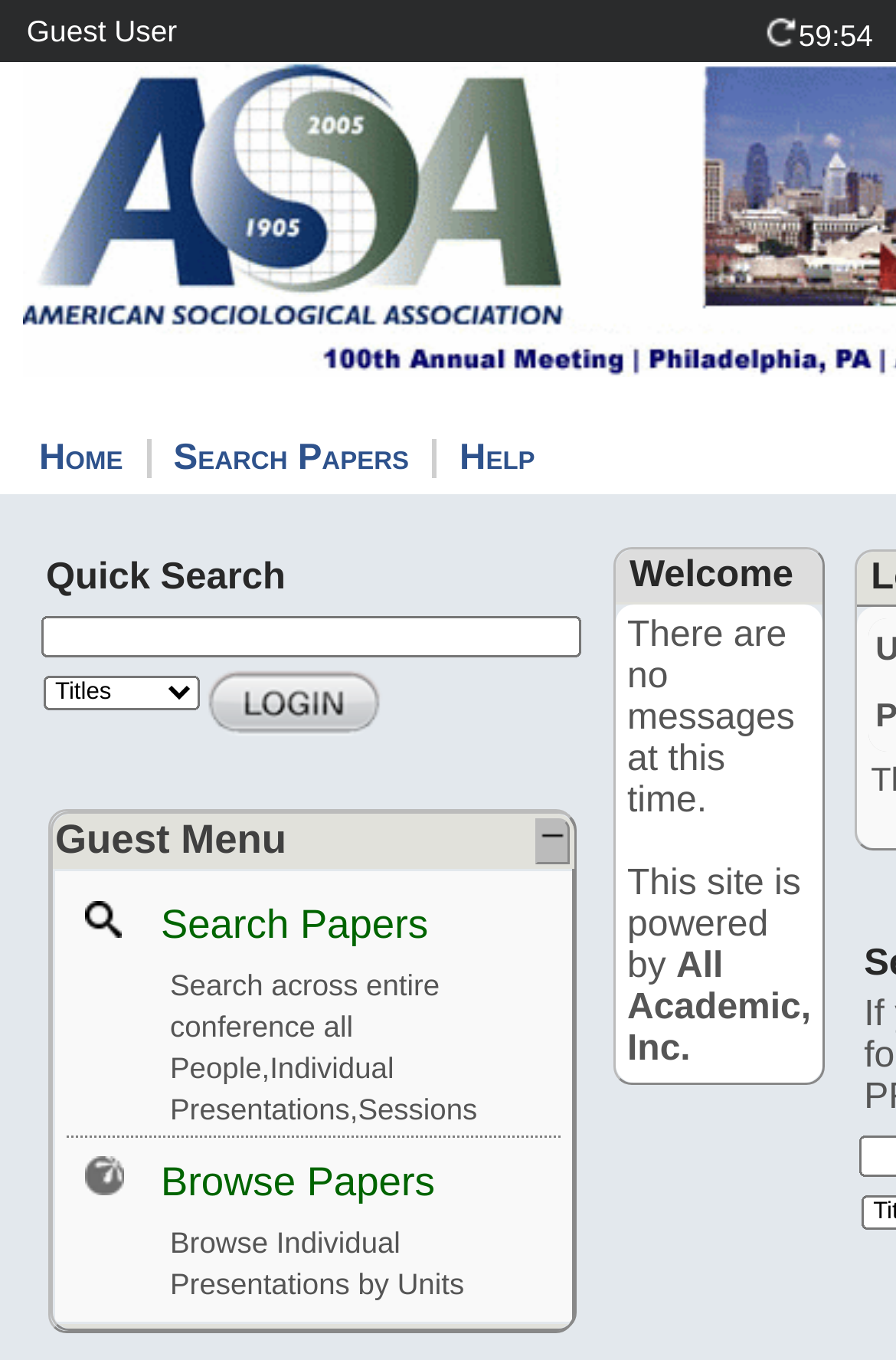Can you provide the bounding box coordinates for the element that should be clicked to implement the instruction: "Search for papers"?

[0.046, 0.453, 0.649, 0.483]